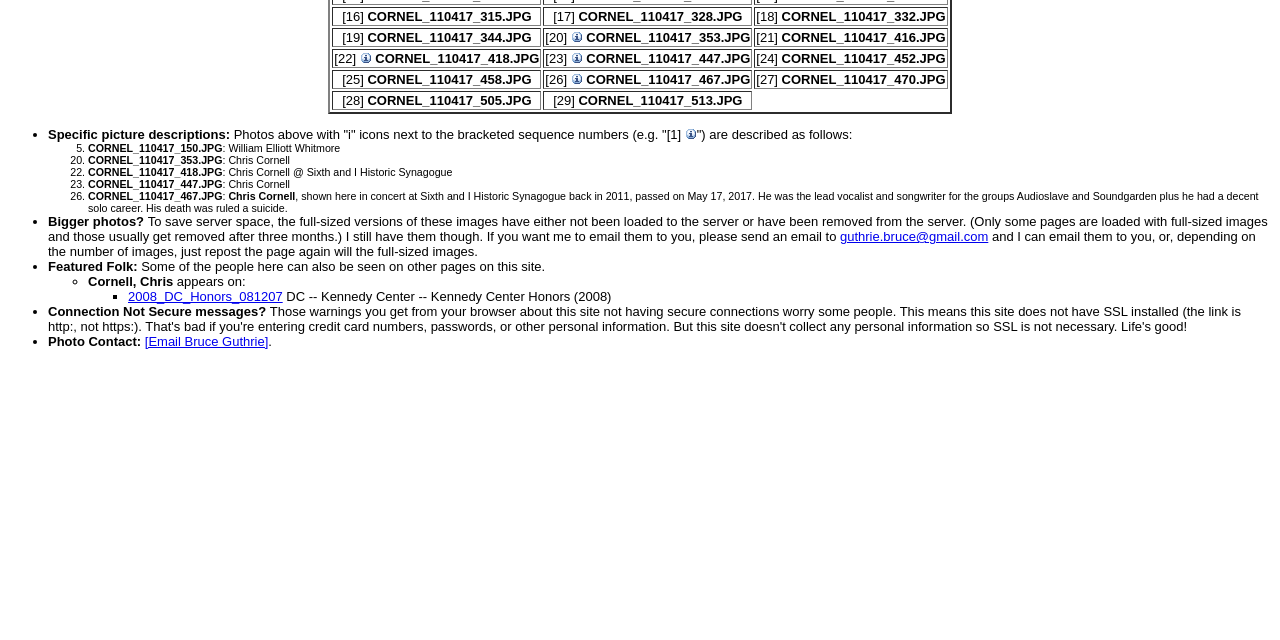Extract the bounding box for the UI element that matches this description: "guthrie.bruce@gmail.com".

[0.656, 0.358, 0.772, 0.381]